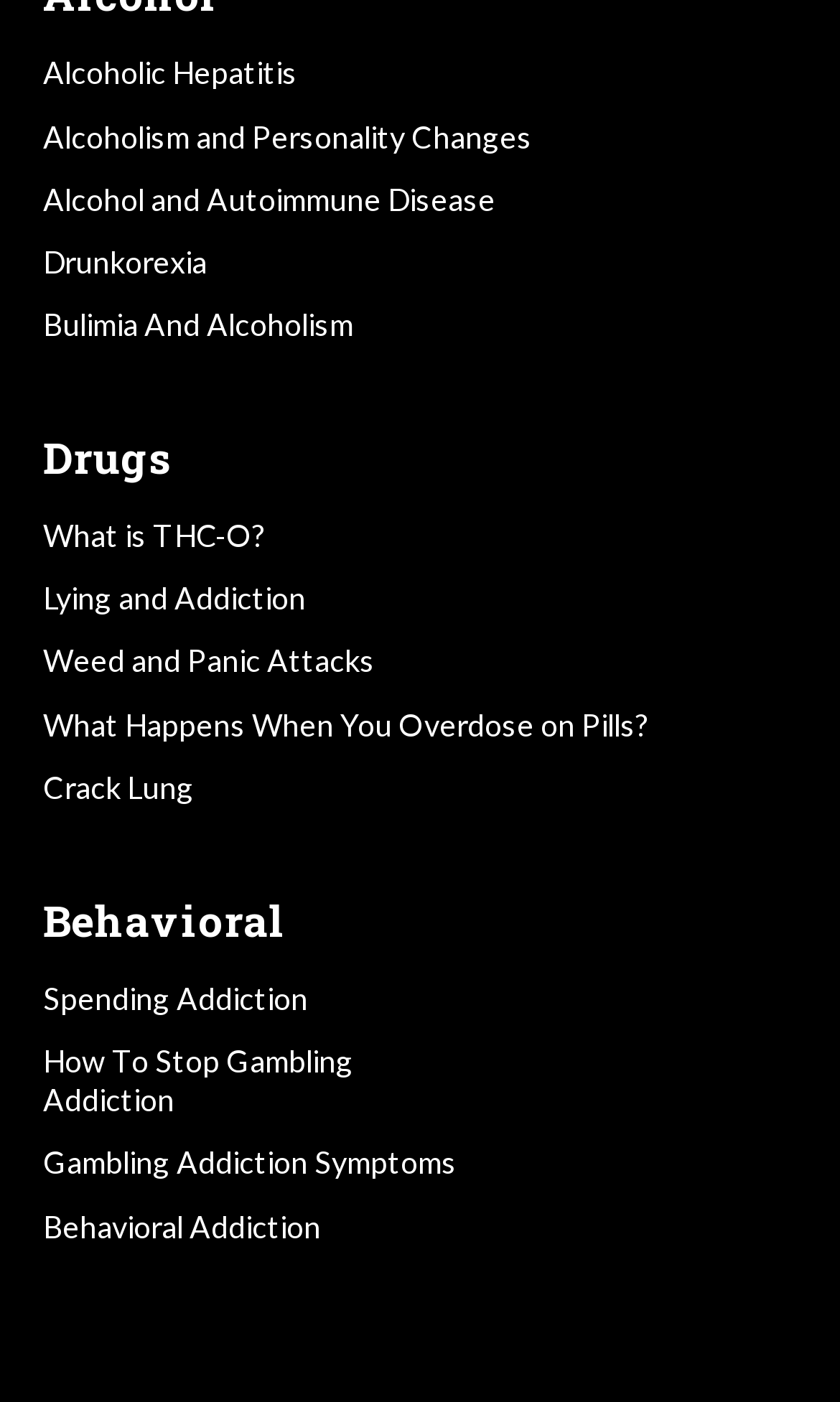Please identify the bounding box coordinates of the element's region that I should click in order to complete the following instruction: "Click on Alcoholic Hepatitis". The bounding box coordinates consist of four float numbers between 0 and 1, i.e., [left, top, right, bottom].

[0.051, 0.039, 0.354, 0.065]